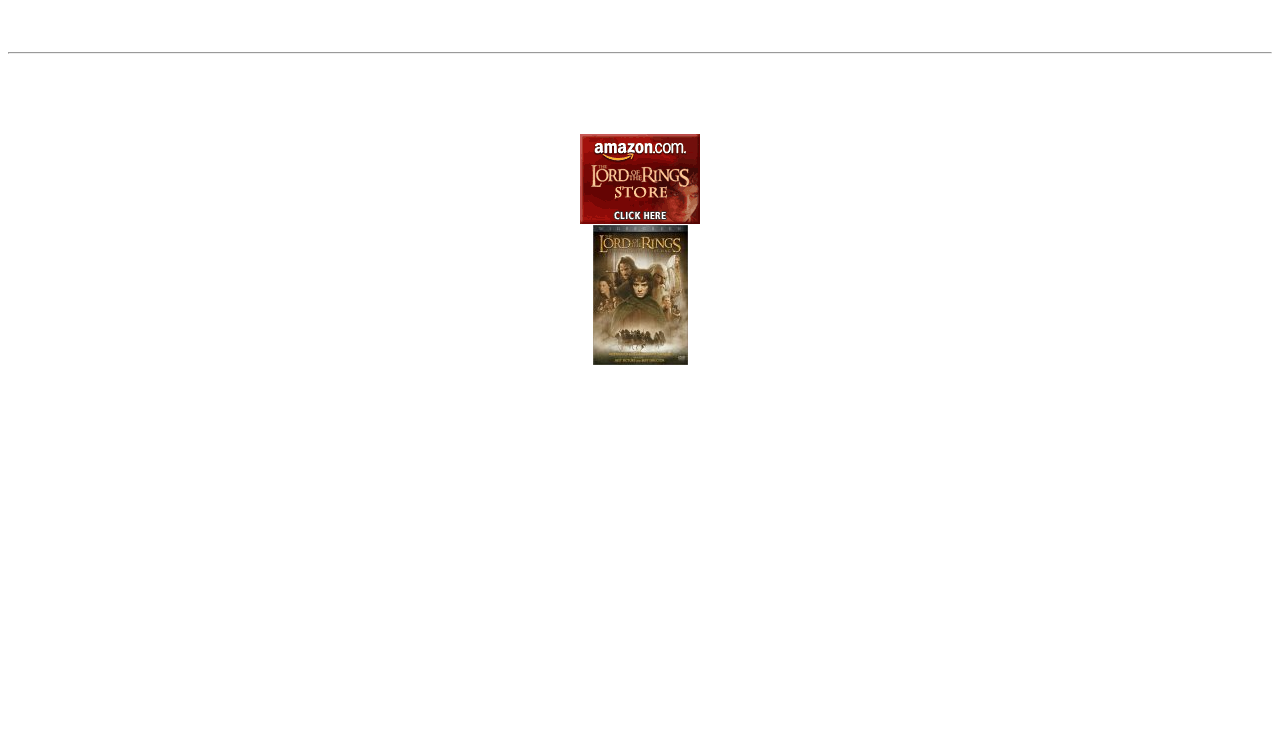What is the main theme of this webpage?
Answer with a single word or short phrase according to what you see in the image.

Lord of the Rings